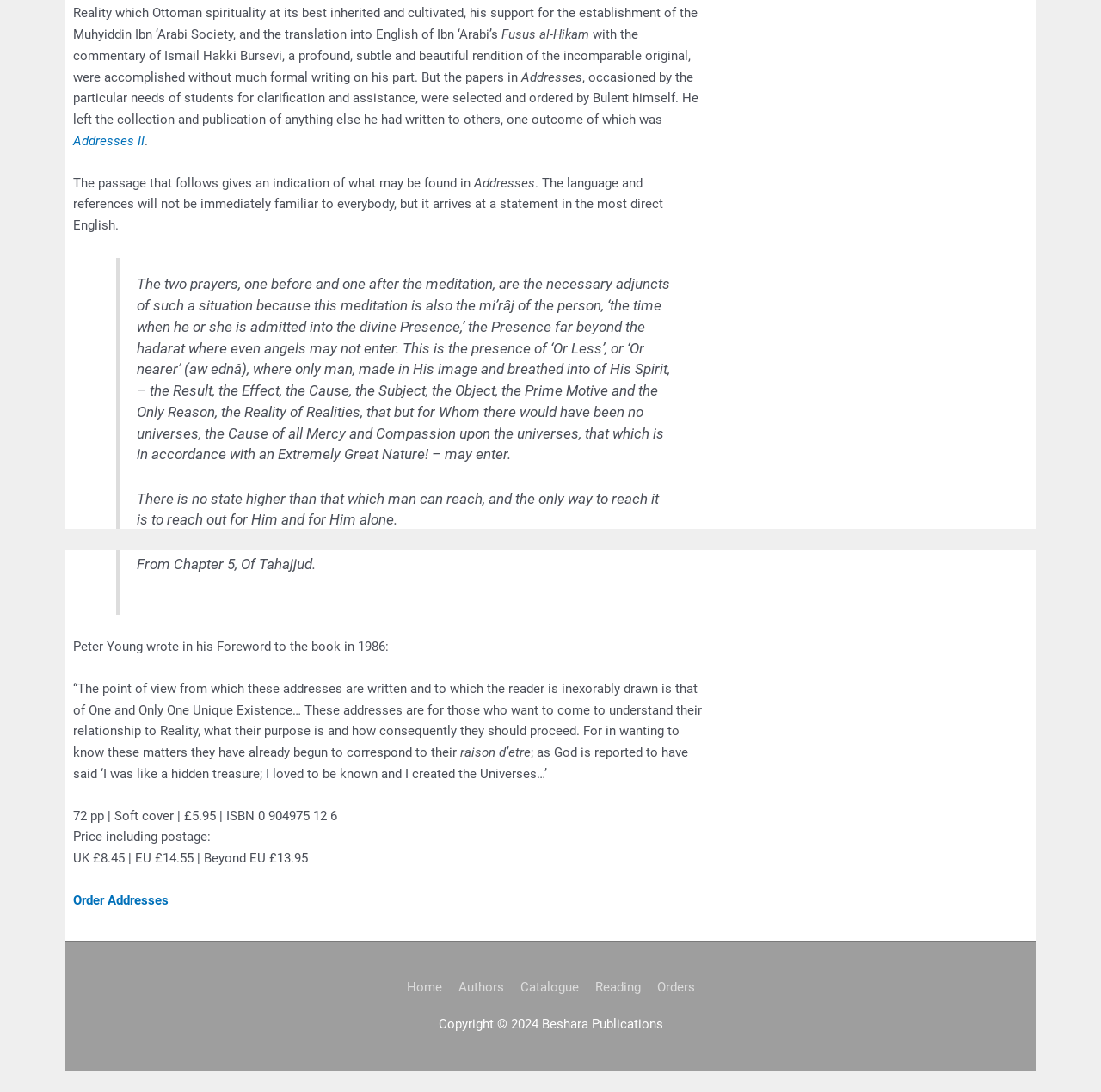Given the description: "Orders", determine the bounding box coordinates of the UI element. The coordinates should be formatted as four float numbers between 0 and 1, [left, top, right, bottom].

[0.591, 0.897, 0.631, 0.911]